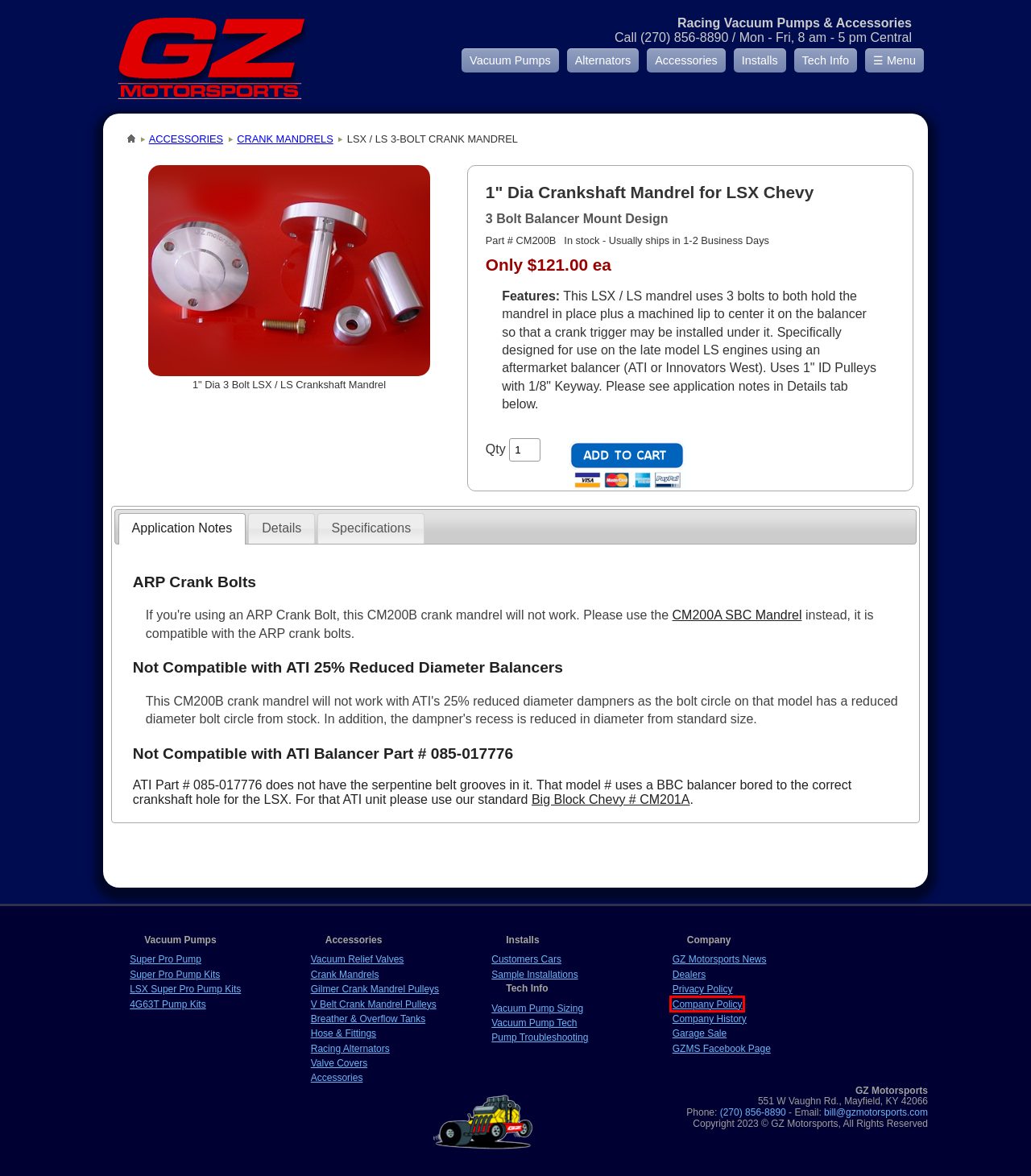Examine the screenshot of a webpage with a red rectangle bounding box. Select the most accurate webpage description that matches the new webpage after clicking the element within the bounding box. Here are the candidates:
A. Crank Mandrels for Ford, Chevy and Mopar from GZ Motorsports
B. GZ Motorsports Garage Sale
C. Racing Accessories
D. GZ Motorsports Company Policy
E. Complete Super Pro Racing Vacuum Pump Kit
F. 12 & 16 volt Single Wire Racing Alternators from GZ Motorsports
G. Vacuum Pump Application Guide and FAQ
H. Crank Mandrel for Small Block Chevy - 1 inch Dia w/spacer and end cap

D